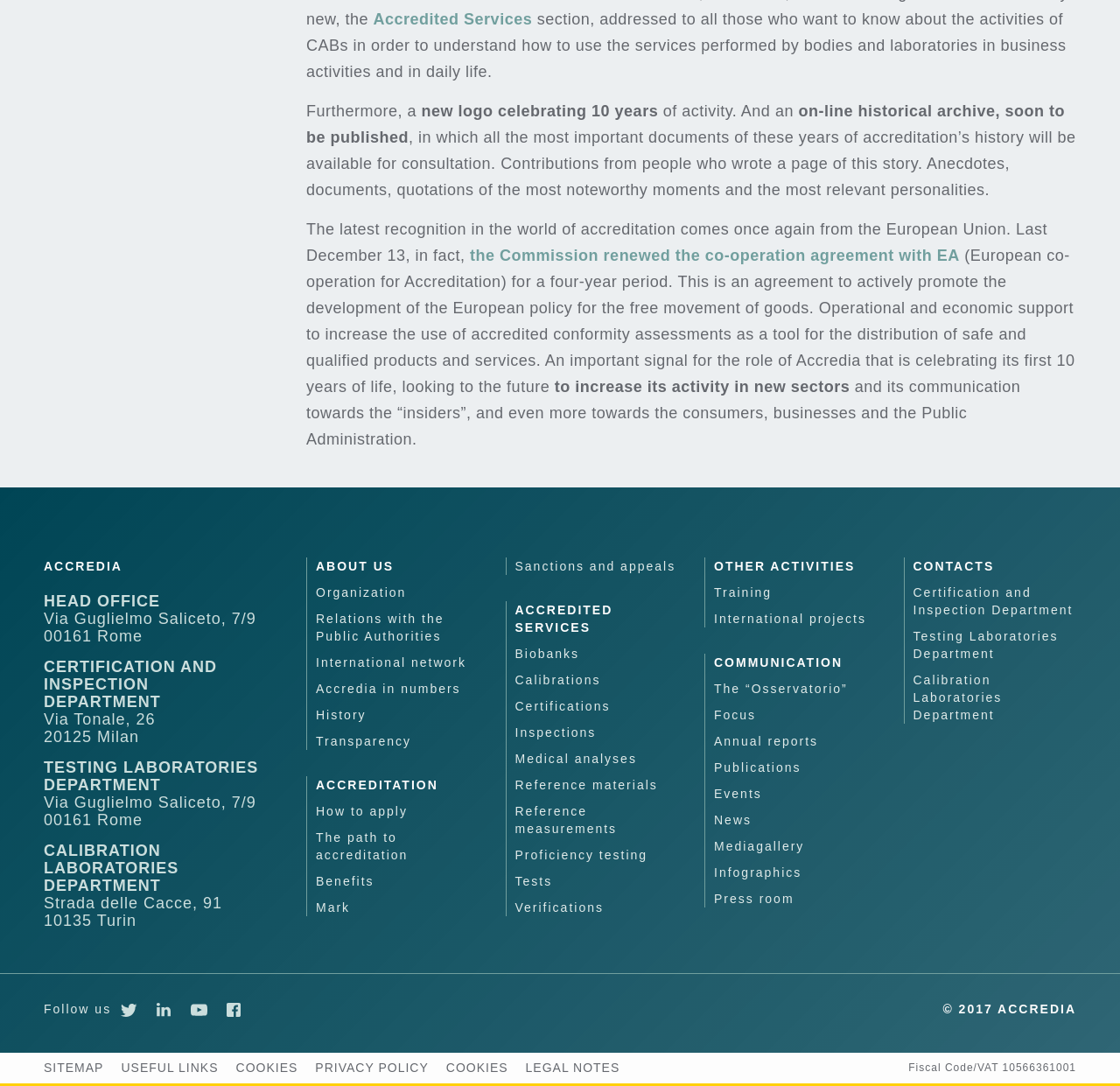What is the address of the head office?
Can you provide a detailed and comprehensive answer to the question?

The address of the head office can be found under the 'HEAD OFFICE' section, where it is written as 'Via Guglielmo Saliceto, 7/9, 00161 Rome'.